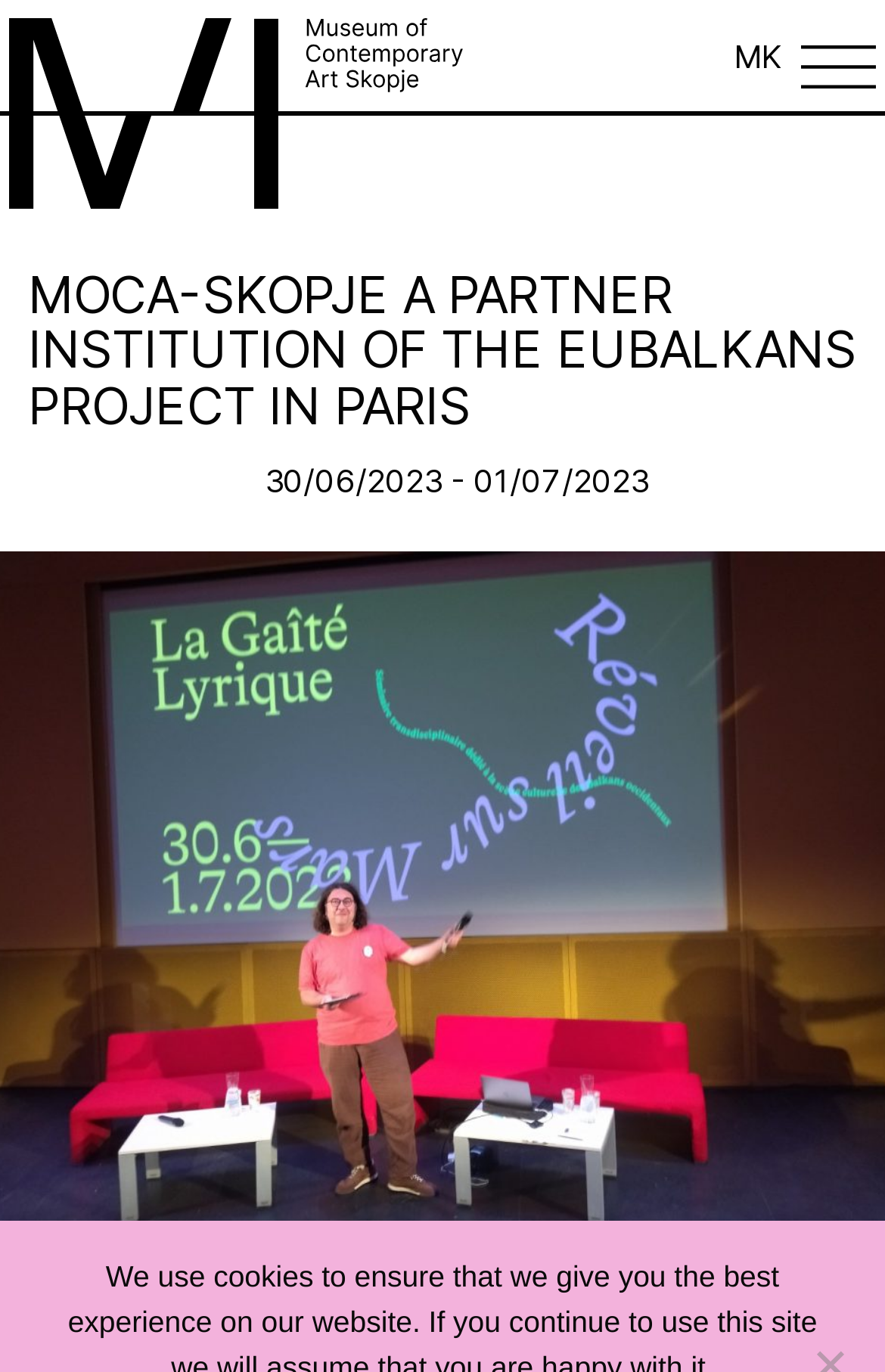Give a complete and precise description of the webpage's appearance.

The webpage is about the Museum of Contemporary Art (MoCA) in Skopje, which is a partner institution of the EUBalkans project in Paris. At the top left of the page, there are three images arranged horizontally, followed by a link to "MK" at the top right corner. 

Below the images, there is a section dedicated to the museum's opening hours, with a heading "Opening hours" and two lines of text specifying the hours for Tuesday to Saturday and Sunday. 

Further down, there is a prominent heading that reads "MОCA-SKOPJE A PARTNER INSTITUTION OF THE EUBALKANS PROJECT IN PARIS", which takes up the full width of the page. 

Underneath the heading, there is a date range "30/06/2023 - 01/07/2023" displayed prominently. 

The majority of the page is occupied by a large figure that spans the full width, containing a single image.